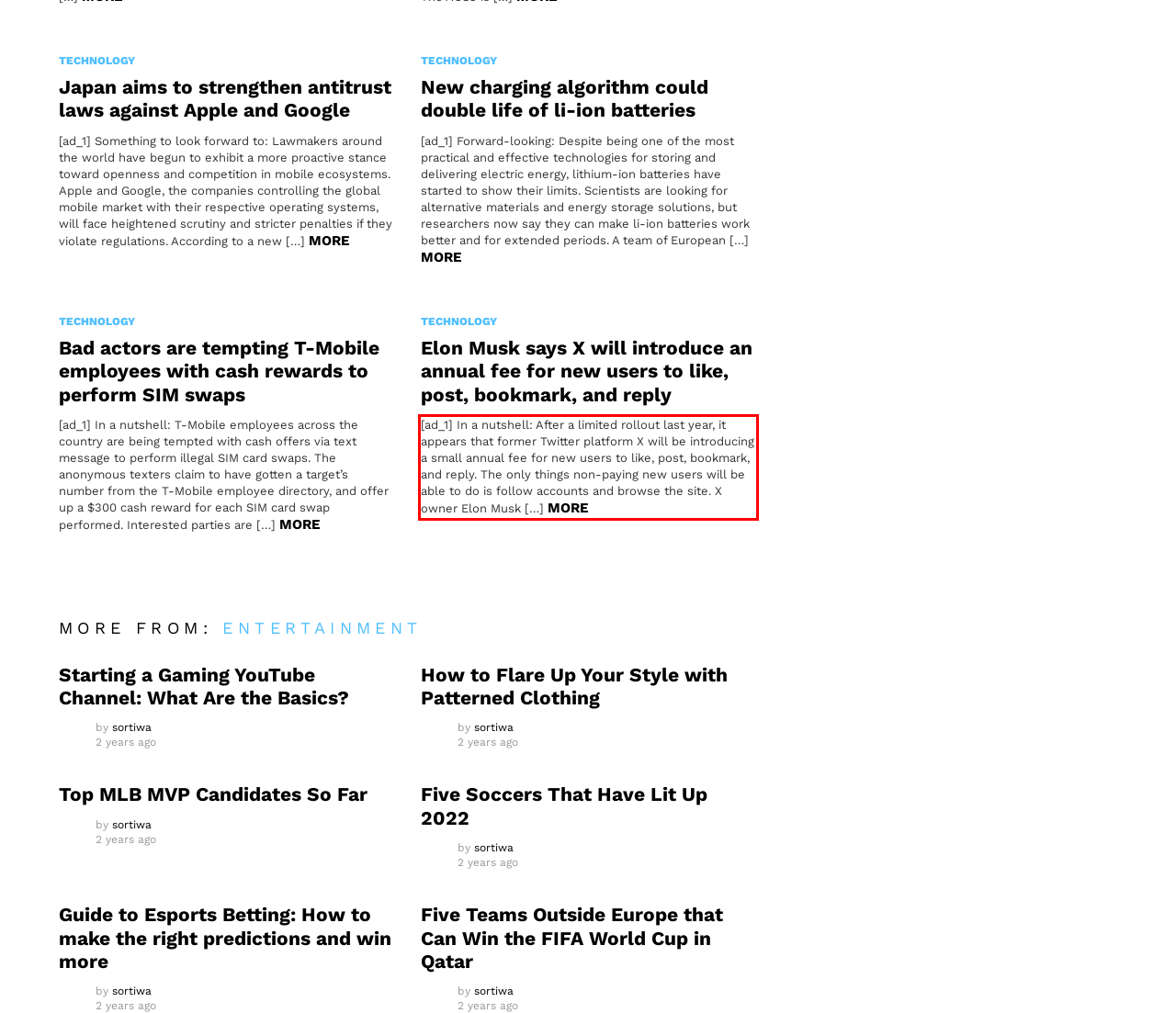Given a screenshot of a webpage, identify the red bounding box and perform OCR to recognize the text within that box.

[ad_1] In a nutshell: After a limited rollout last year, it appears that former Twitter platform X will be introducing a small annual fee for new users to like, post, bookmark, and reply. The only things non-paying new users will be able to do is follow accounts and browse the site. X owner Elon Musk […] MORE